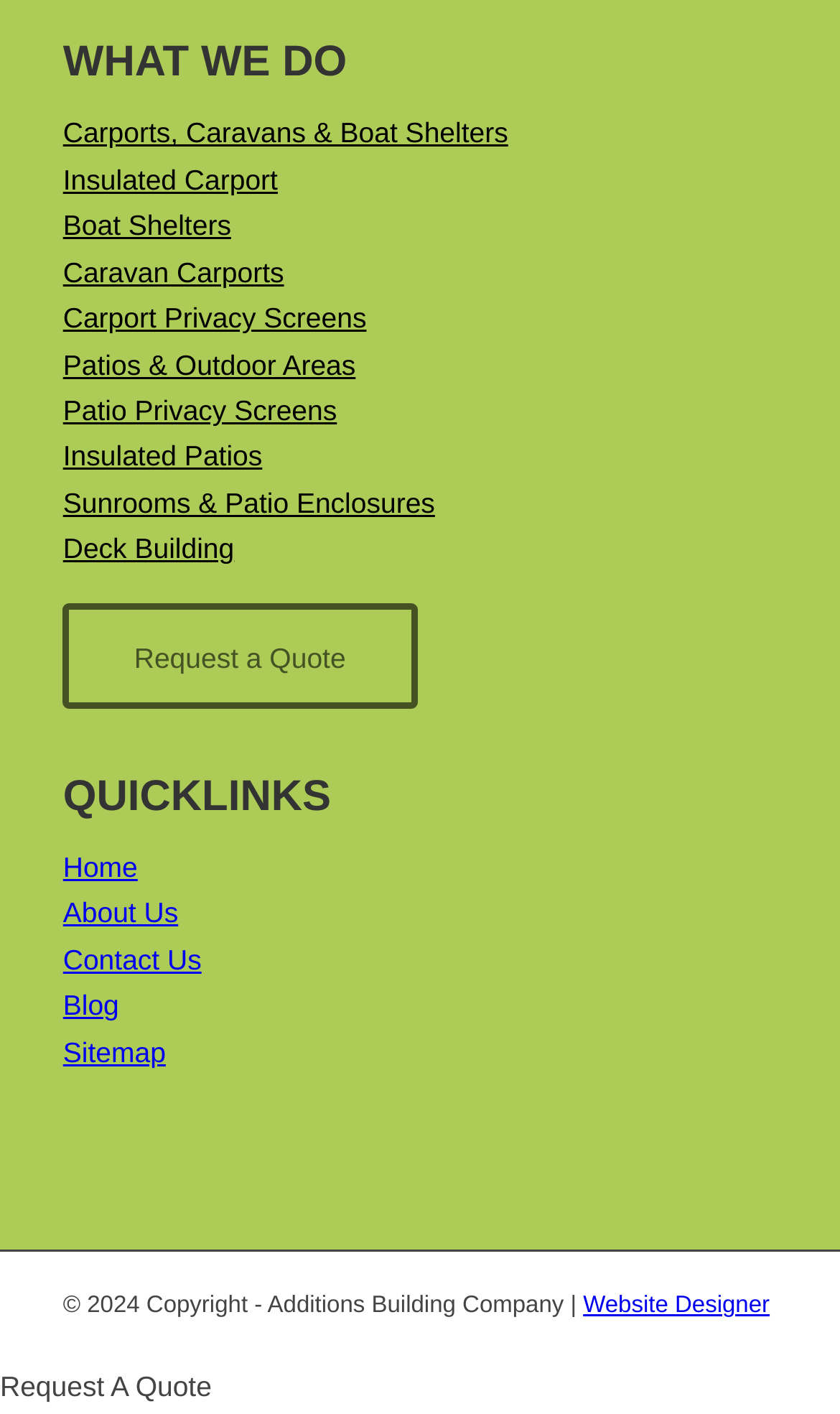Who designed the webpage?
Refer to the screenshot and respond with a concise word or phrase.

Website Designer